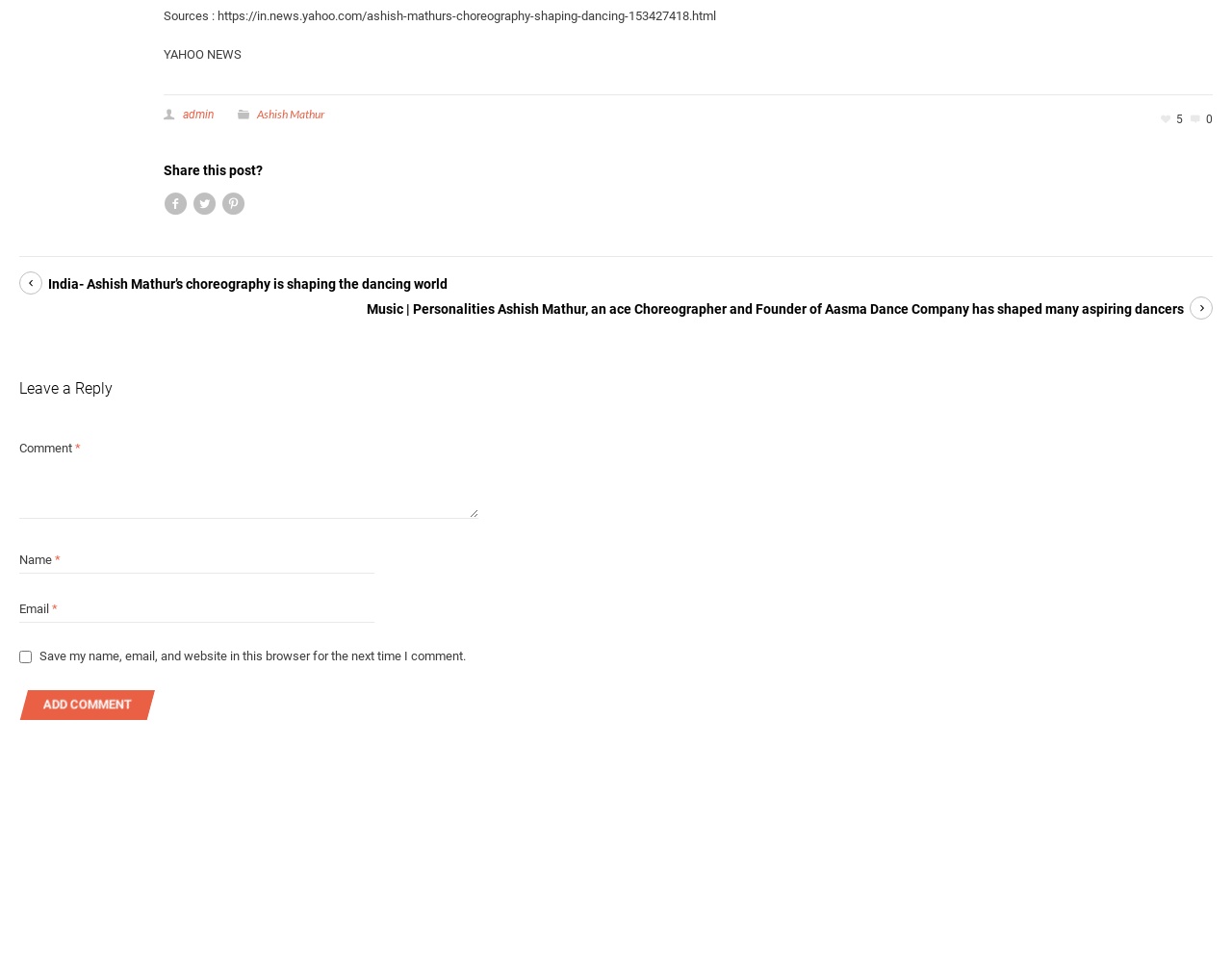Please identify the bounding box coordinates of the element's region that should be clicked to execute the following instruction: "Click the Add Comment button". The bounding box coordinates must be four float numbers between 0 and 1, i.e., [left, top, right, bottom].

[0.035, 0.711, 0.107, 0.731]